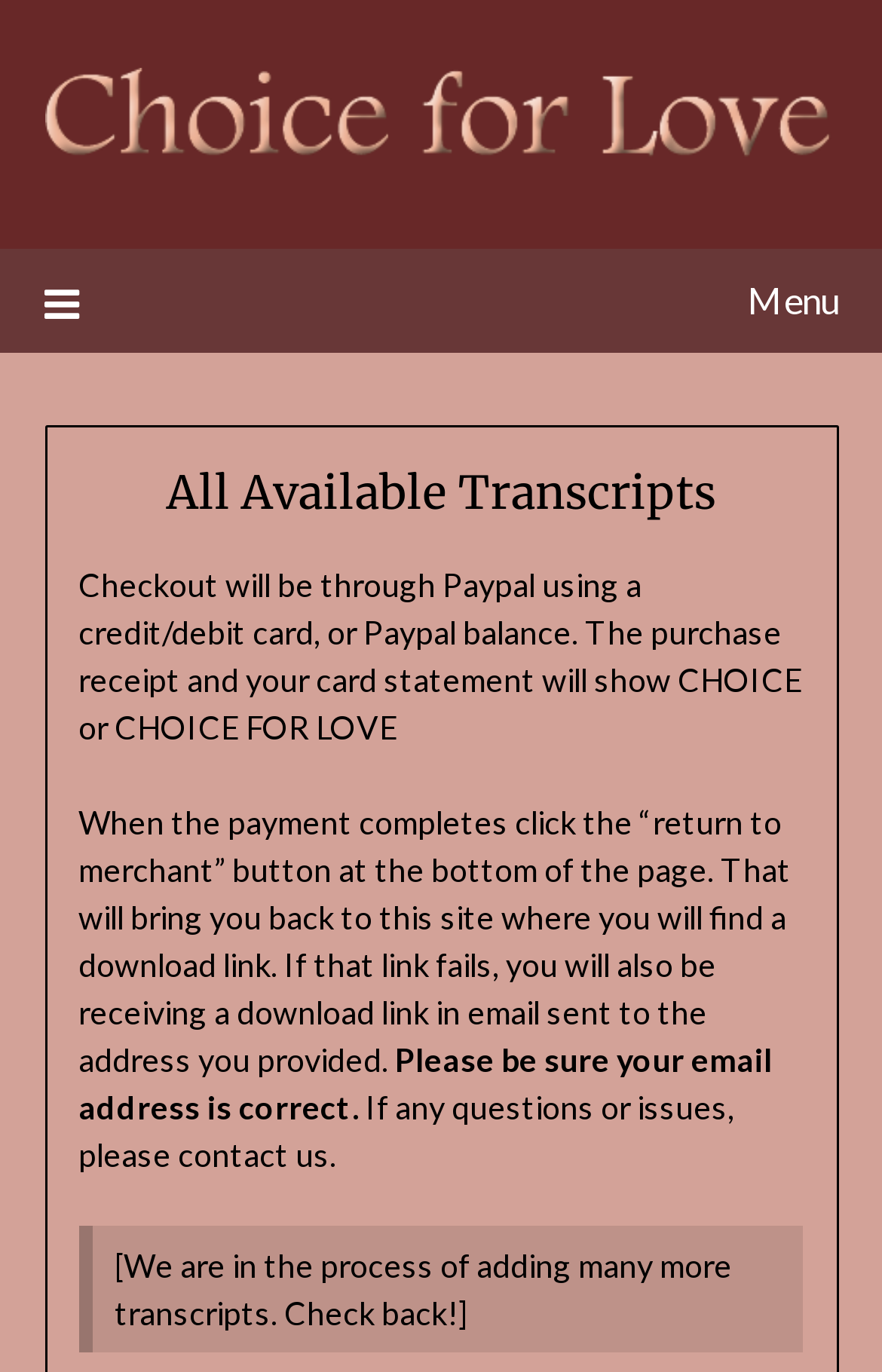Using the element description provided, determine the bounding box coordinates in the format (top-left x, top-left y, bottom-right x, bottom-right y). Ensure that all values are floating point numbers between 0 and 1. Element description: alt="Choice for Love"

[0.05, 0.049, 0.95, 0.121]